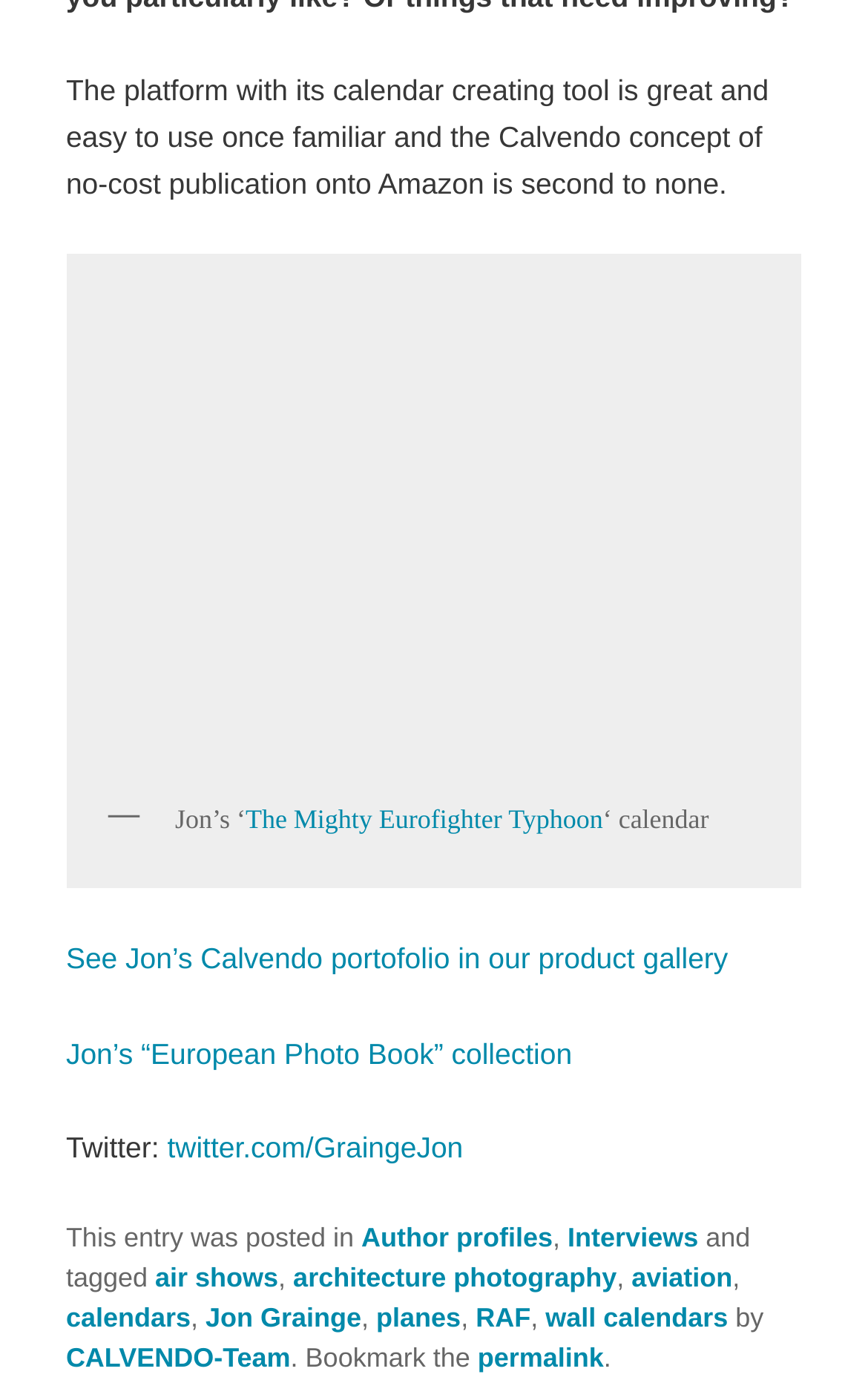Please provide a one-word or short phrase answer to the question:
What is the name of the platform mentioned?

Calvendo